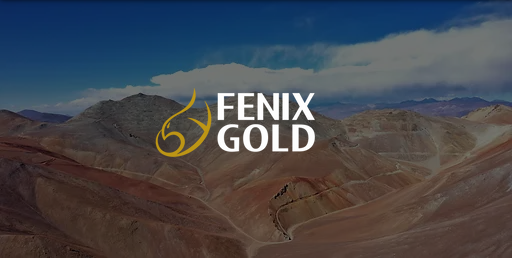What is the color of the logo's text?
Offer a detailed and full explanation in response to the question.

The logo for 'Fenix Gold' is prominently displayed in the center of the image, featuring bold white letters that provide a striking contrast to the surrounding earthy tones.